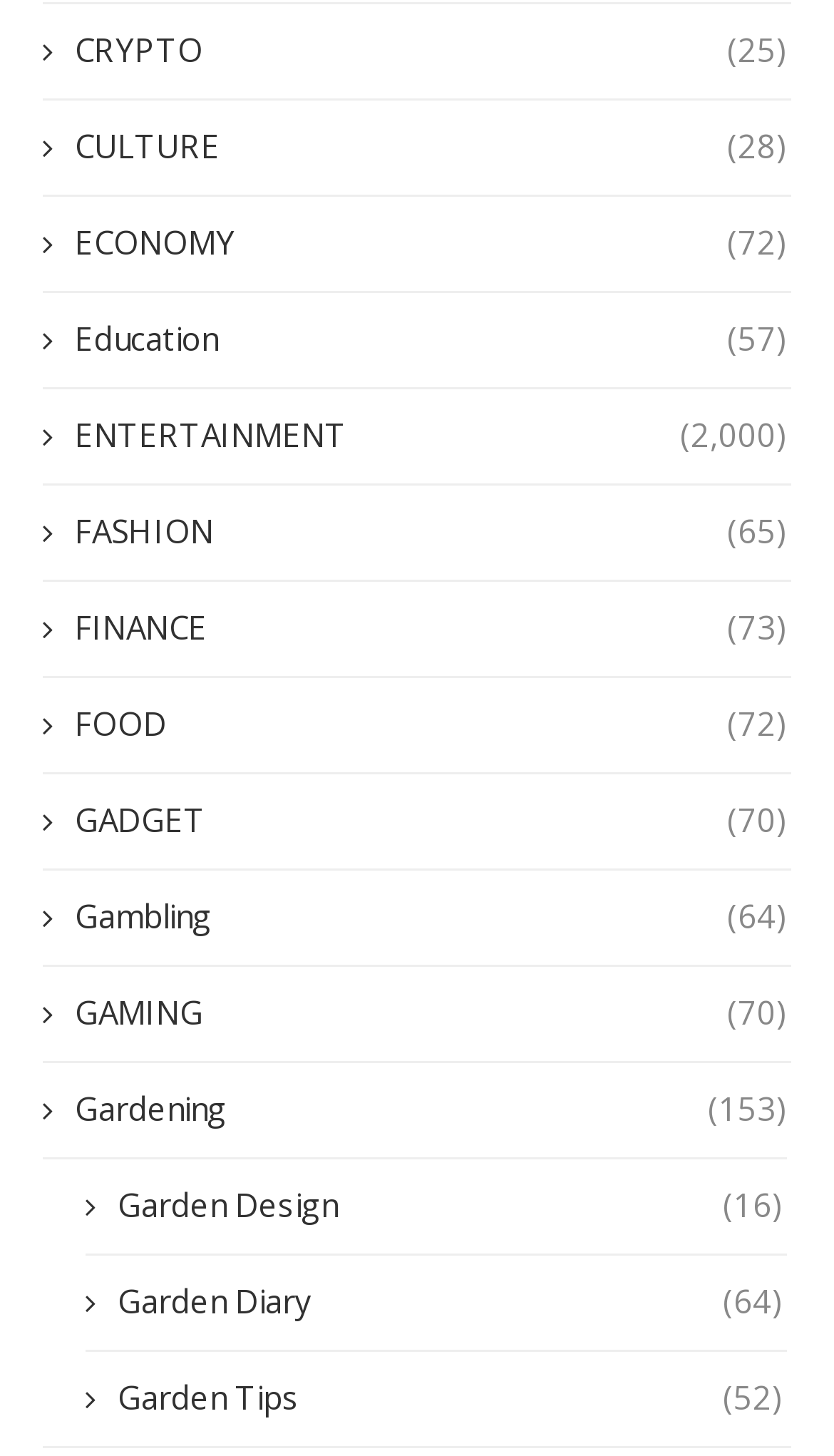Specify the bounding box coordinates of the area to click in order to follow the given instruction: "go to the notice page."

None